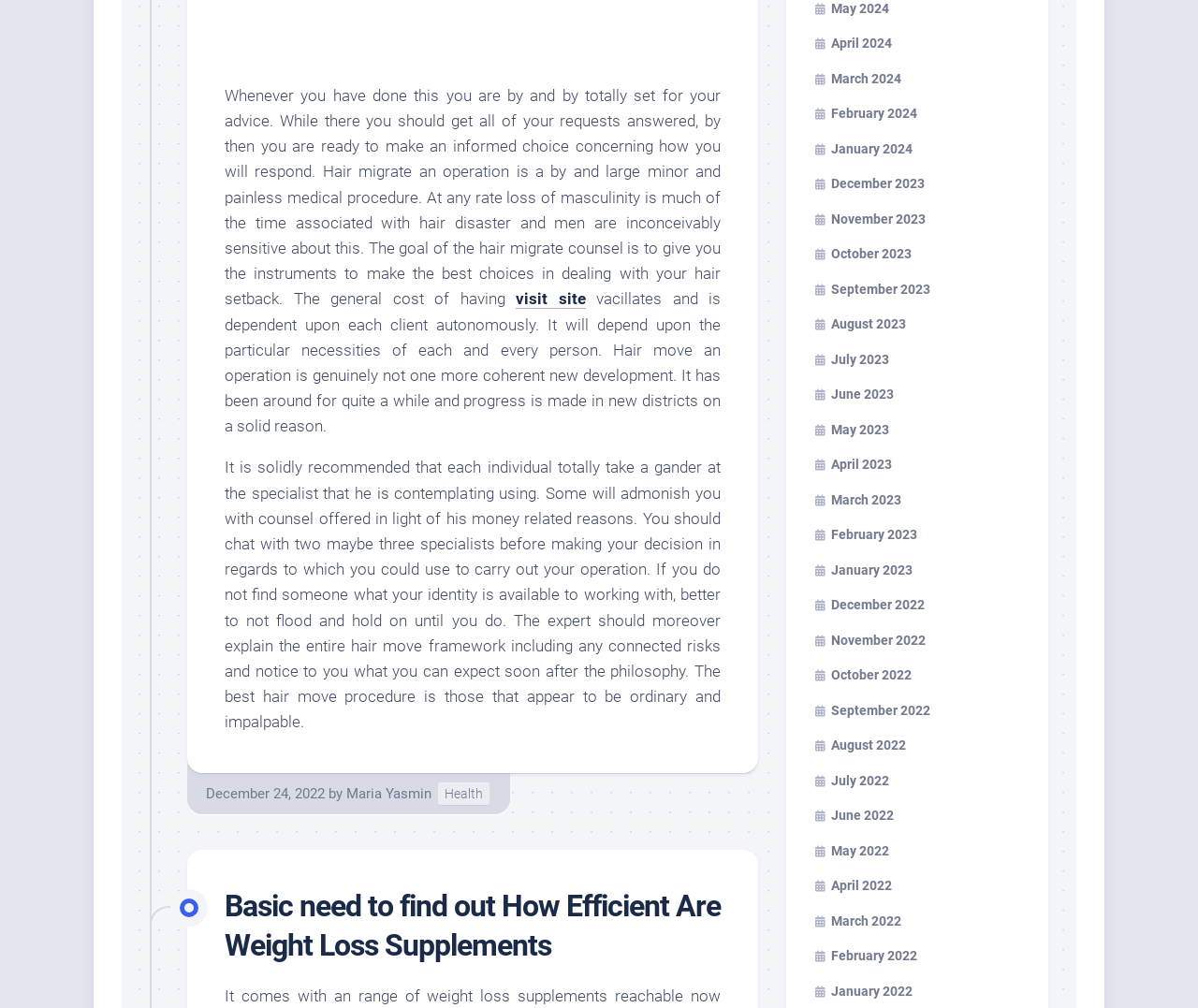Find the bounding box of the element with the following description: "October 2023". The coordinates must be four float numbers between 0 and 1, formatted as [left, top, right, bottom].

[0.68, 0.244, 0.761, 0.259]